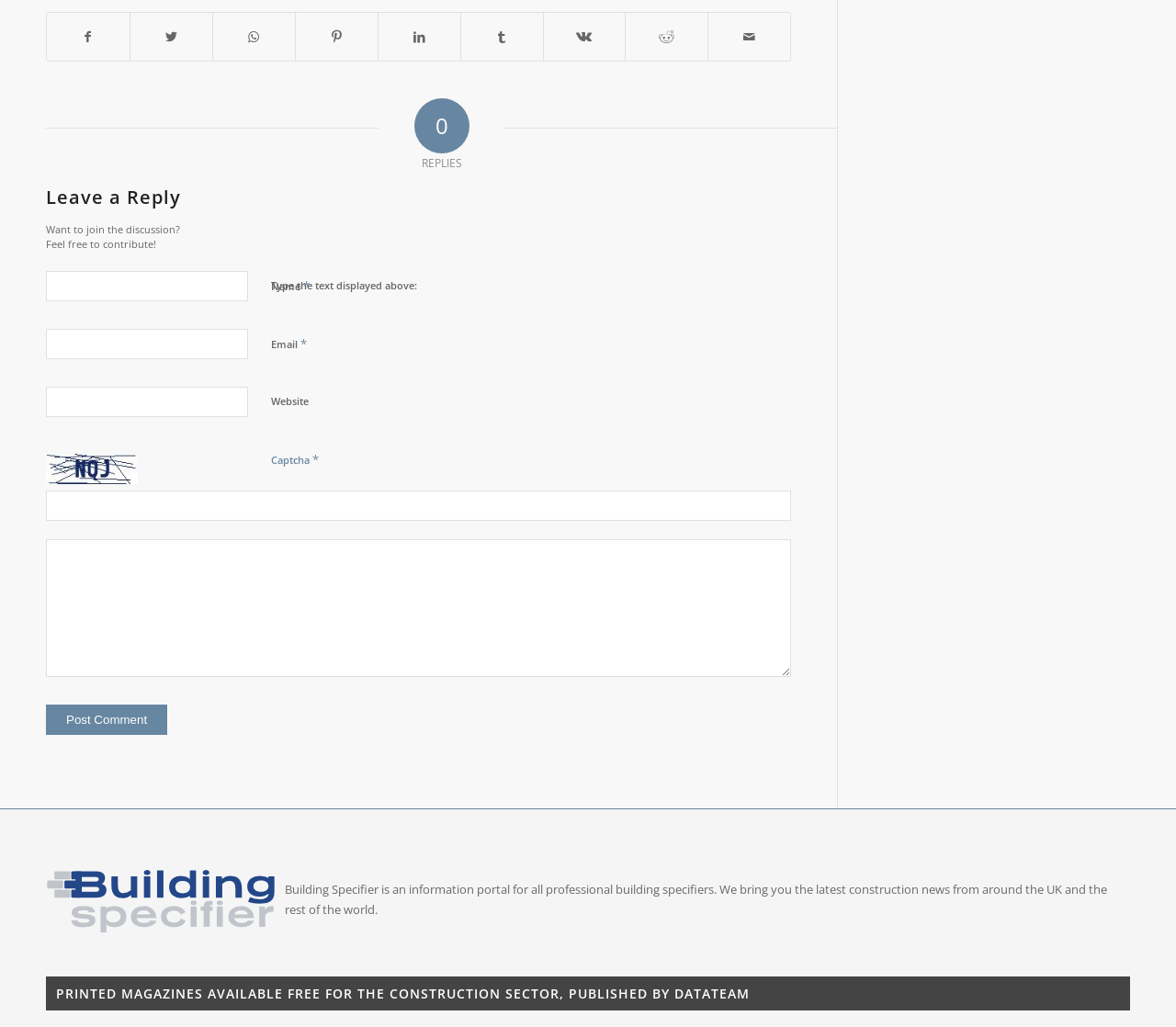Please determine the bounding box coordinates of the clickable area required to carry out the following instruction: "Post a comment". The coordinates must be four float numbers between 0 and 1, represented as [left, top, right, bottom].

[0.039, 0.686, 0.142, 0.715]